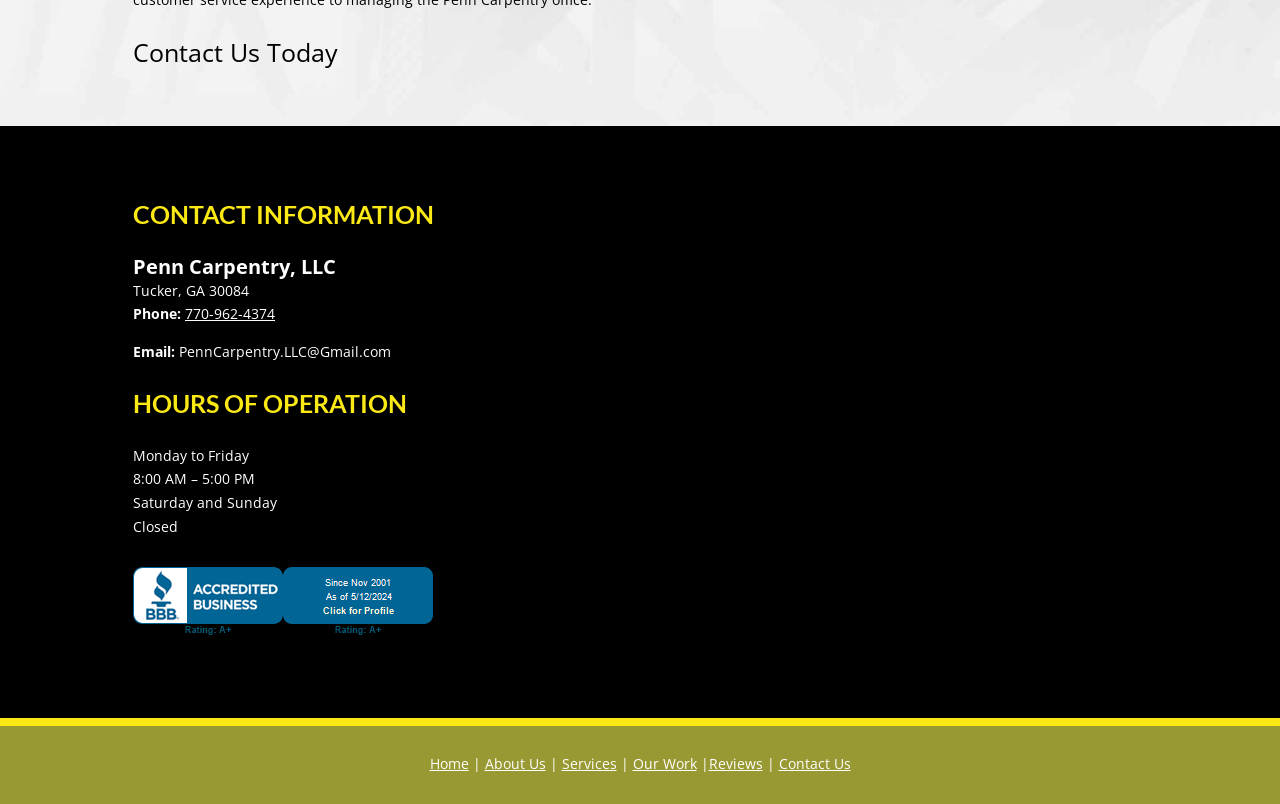What is the city and state of the company location? From the image, respond with a single word or brief phrase.

Tucker, GA